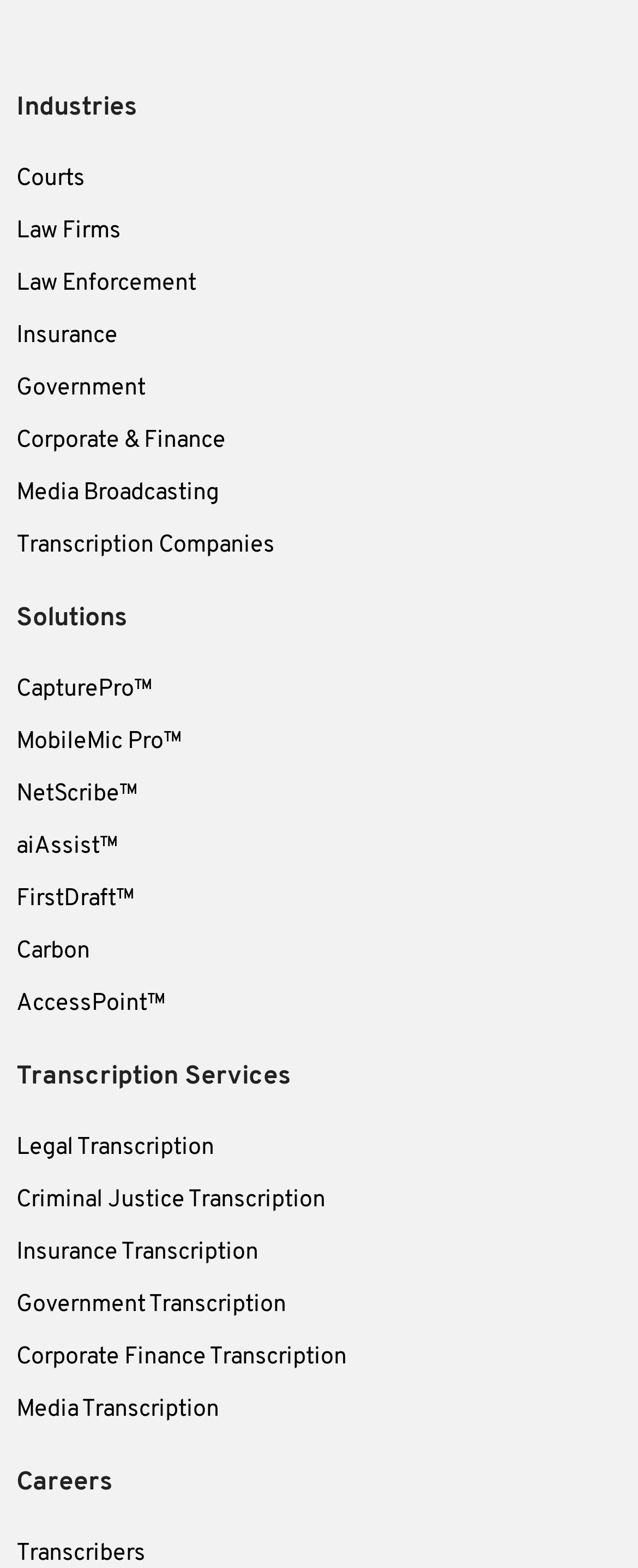Given the description of the UI element: "Corporate Finance Transcription", predict the bounding box coordinates in the form of [left, top, right, bottom], with each value being a float between 0 and 1.

[0.026, 0.85, 0.974, 0.883]